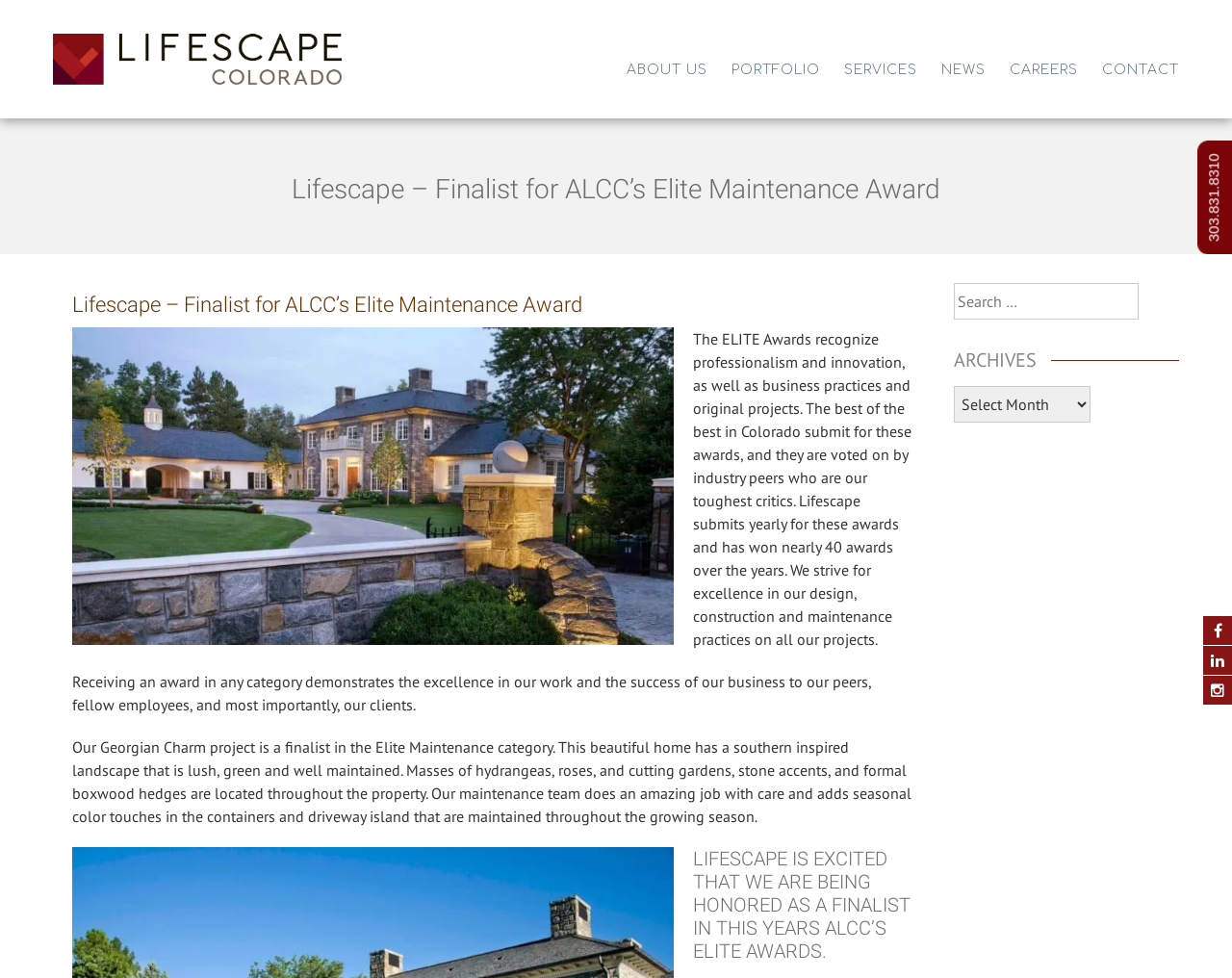Please determine the bounding box of the UI element that matches this description: About Us. The coordinates should be given as (top-left x, top-left y, bottom-right x, bottom-right y), with all values between 0 and 1.

[0.509, 0.061, 0.574, 0.082]